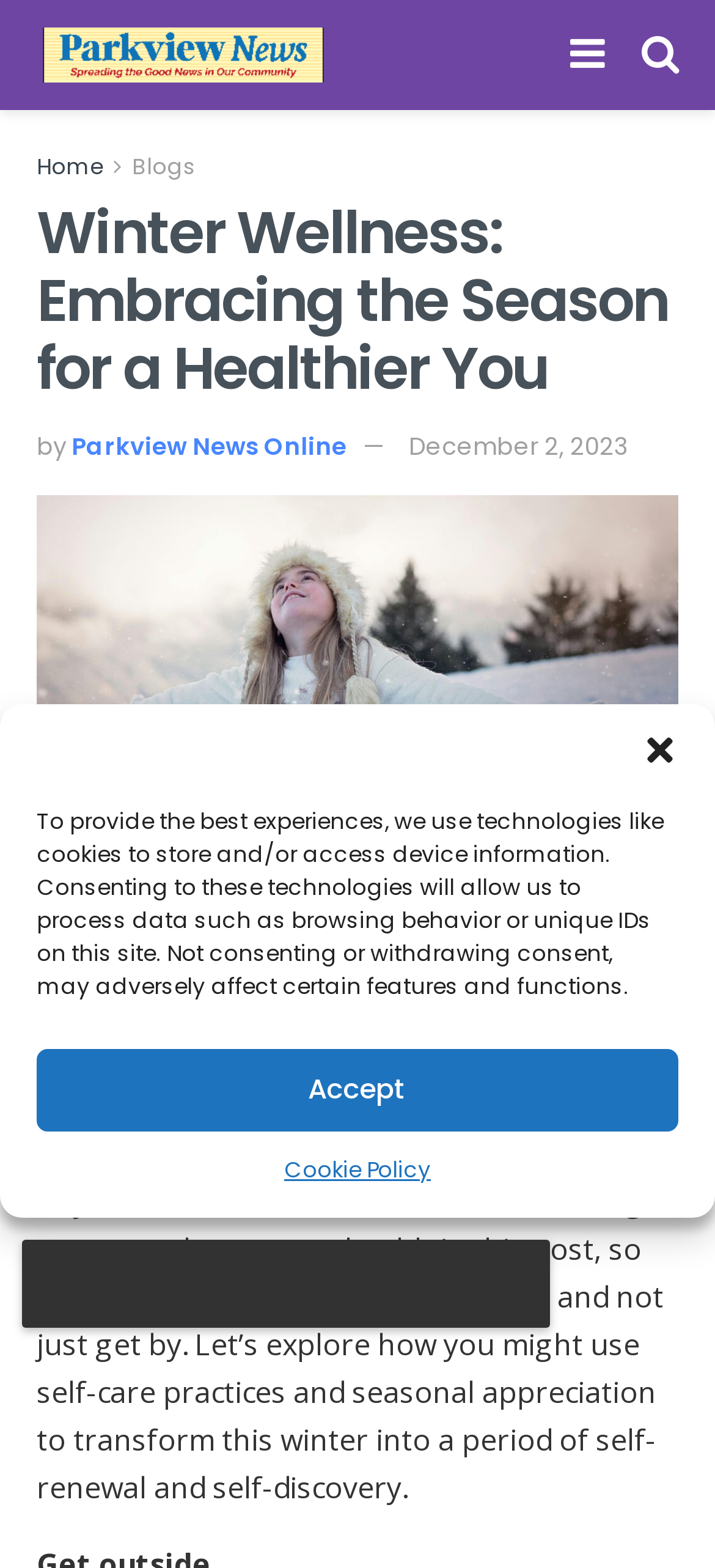Please determine the bounding box coordinates of the section I need to click to accomplish this instruction: "close dialog".

[0.897, 0.466, 0.949, 0.49]